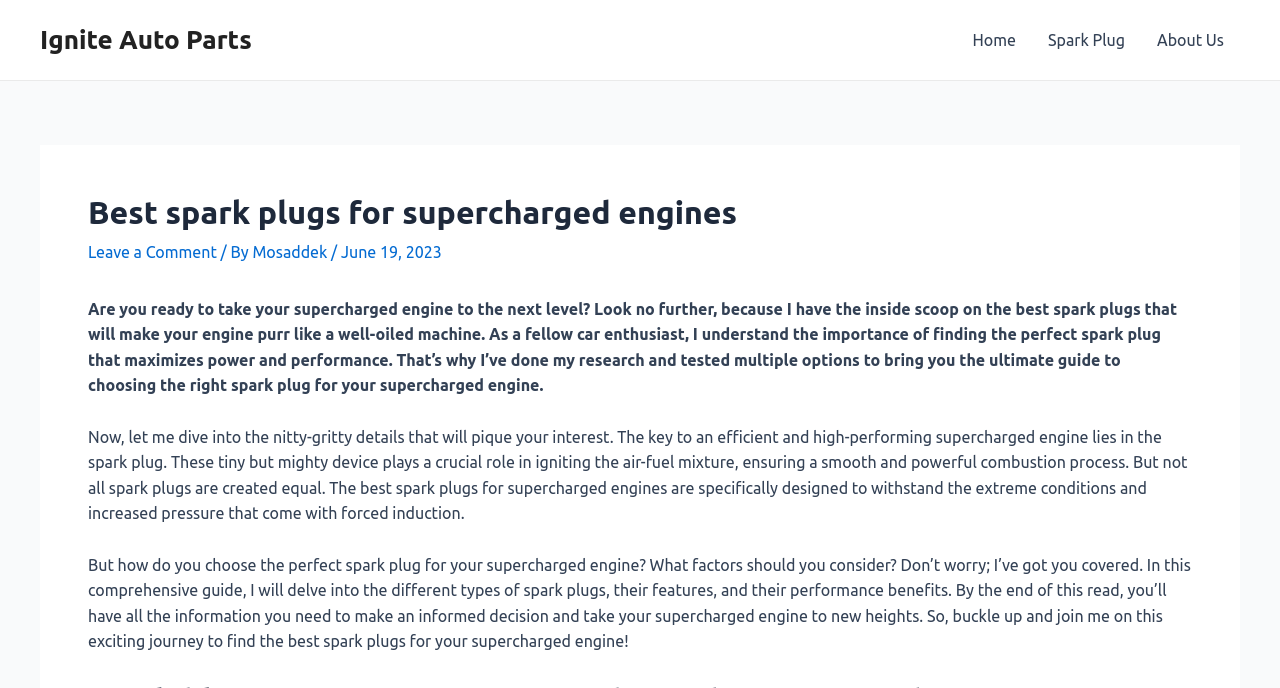Describe the webpage in detail, including text, images, and layout.

The webpage is about finding the best spark plugs for supercharged engines. At the top left, there is a link to "Ignite Auto Parts". On the top right, there is a navigation menu with three links: "Home", "Spark Plug", and "About Us". 

Below the navigation menu, there is a header section with a heading that reads "Best spark plugs for supercharged engines". Next to the heading, there is a link to "Leave a Comment" and some text indicating the author and date of the article, "Mosaddek" and "June 19, 2023", respectively.

The main content of the webpage is divided into three paragraphs. The first paragraph introduces the importance of finding the right spark plug for a supercharged engine and promises to provide a guide to choosing the best one. The second paragraph explains the role of spark plugs in a supercharged engine and highlights the need for spark plugs that can withstand extreme conditions. The third paragraph outlines the purpose of the article, which is to provide a comprehensive guide to choosing the best spark plug for a supercharged engine.